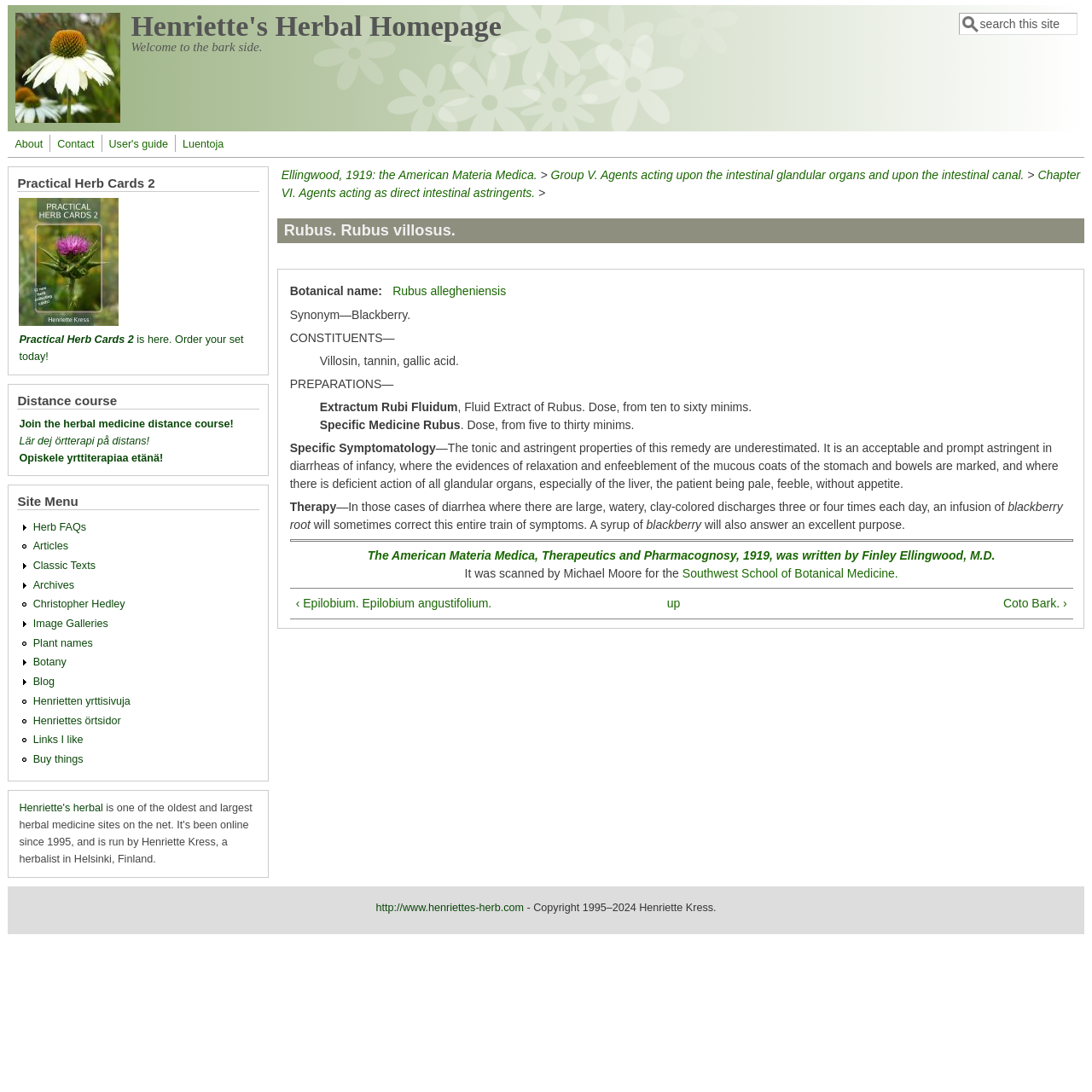What is the botanical name of the herb?
Could you answer the question in a detailed manner, providing as much information as possible?

The botanical name of the herb can be found in the heading 'Rubus. Rubus villosus.' at the top of the webpage, which indicates that the webpage is about the herb Rubus villosus.